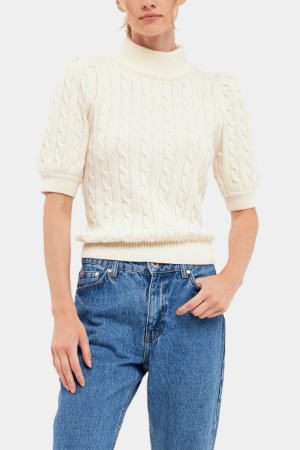Explain the image in detail, mentioning the main subjects and background elements.

The image showcases a stylish women's sweater designed by English Factory, featuring a classic cable knit pattern. This particular piece, known as the Cable Knit Puff Sleeve Top Sweater, is presented in an elegant ivory color that adds a touch of sophistication to any outfit. The sweater has a mock neck and is adorned with short puff sleeves, which contribute to its unique and fashionable silhouette. 

Paired with high-waisted blue denim jeans, this sweater presents a chic and versatile look, making it suitable for a variety of occasions, from casual day outings to more intimate evening events. The soft texture of the fabric ensures comfort, while the ribbed hem offers a snug fit that enhances its contemporary appeal. This sweater is not only a statement piece but also practical, as it is machine washable, allowing for easy maintenance and care. The perfect addition to a modern wardrobe, this sweater elevates any ensemble with its modern aesthetic.